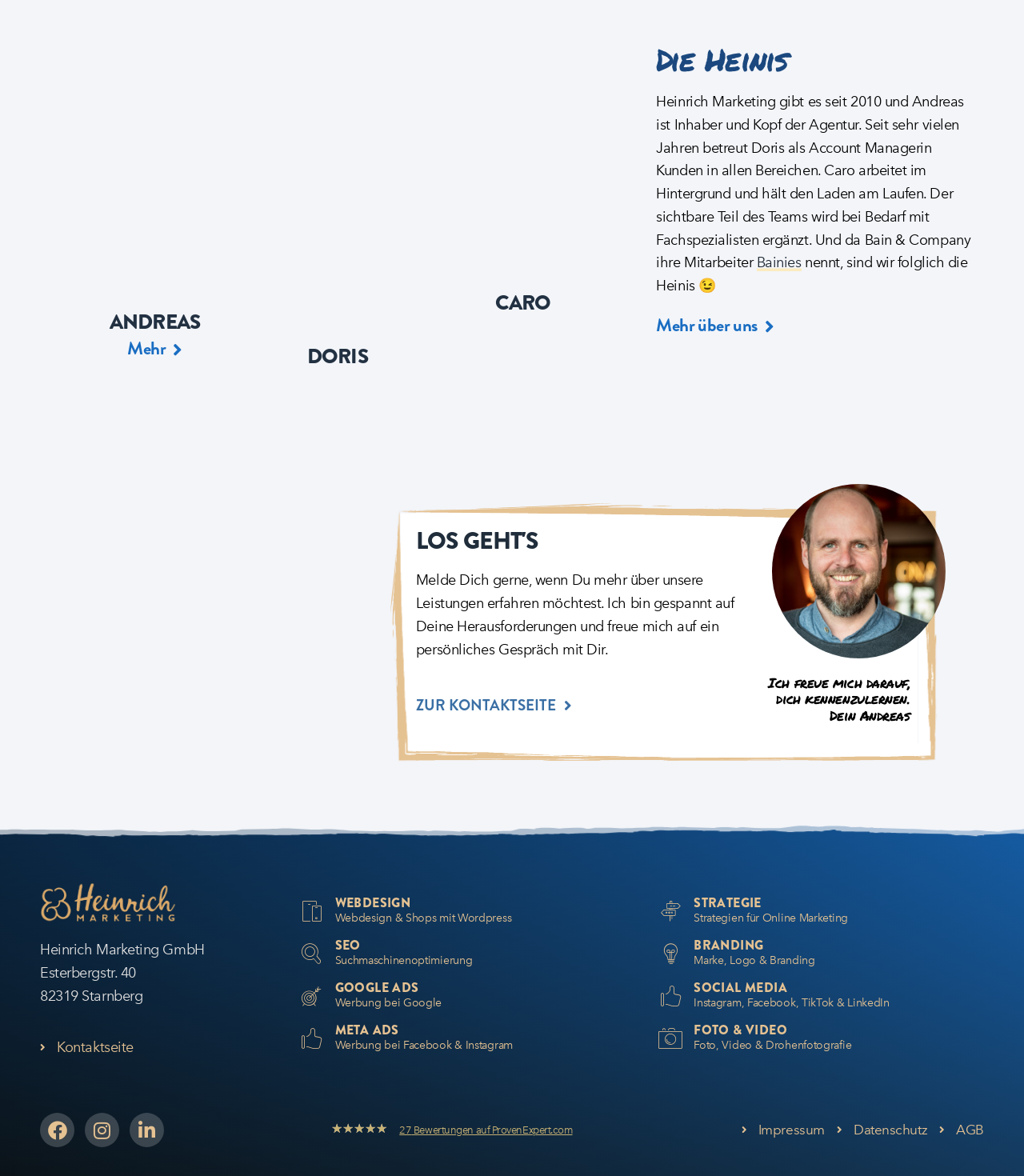Identify the bounding box for the UI element specified in this description: "Google Ads Werbung bei Google". The coordinates must be four float numbers between 0 and 1, formatted as [left, top, right, bottom].

[0.283, 0.829, 0.603, 0.865]